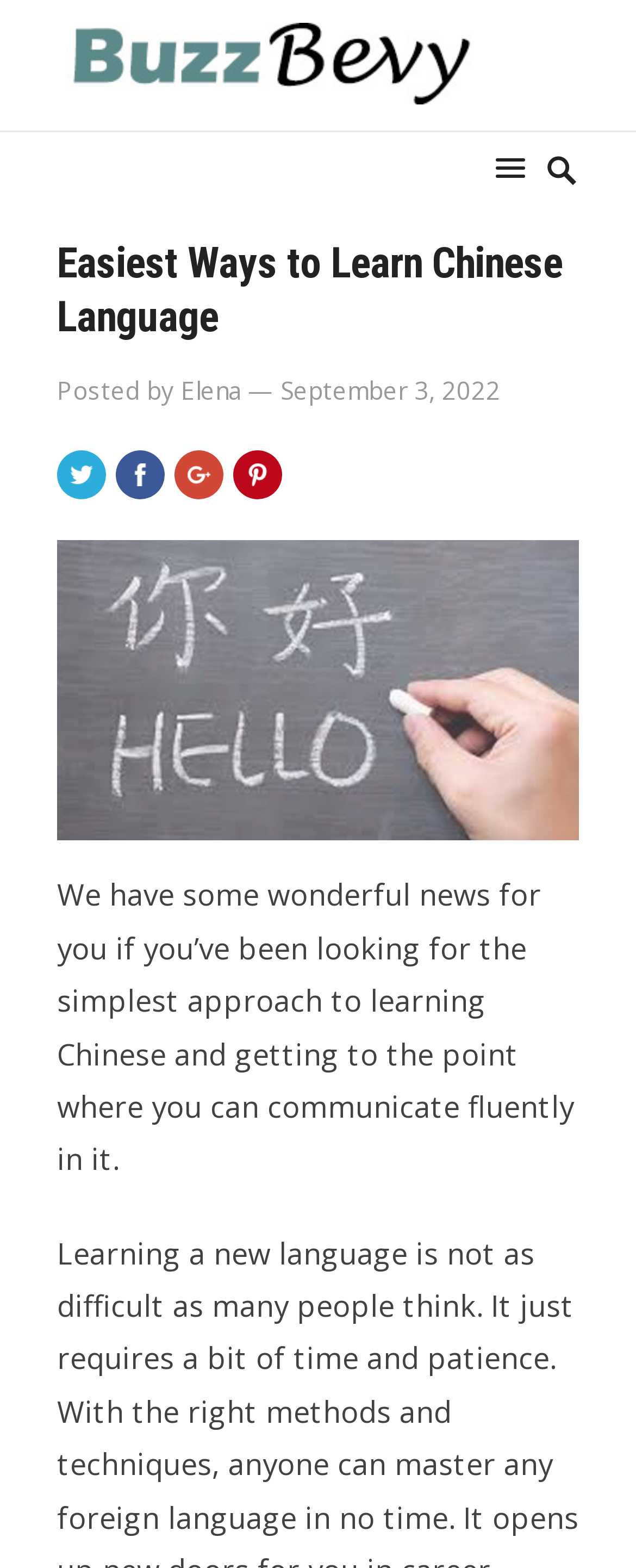Predict the bounding box of the UI element based on this description: "Share on Facebook".

[0.182, 0.287, 0.259, 0.318]